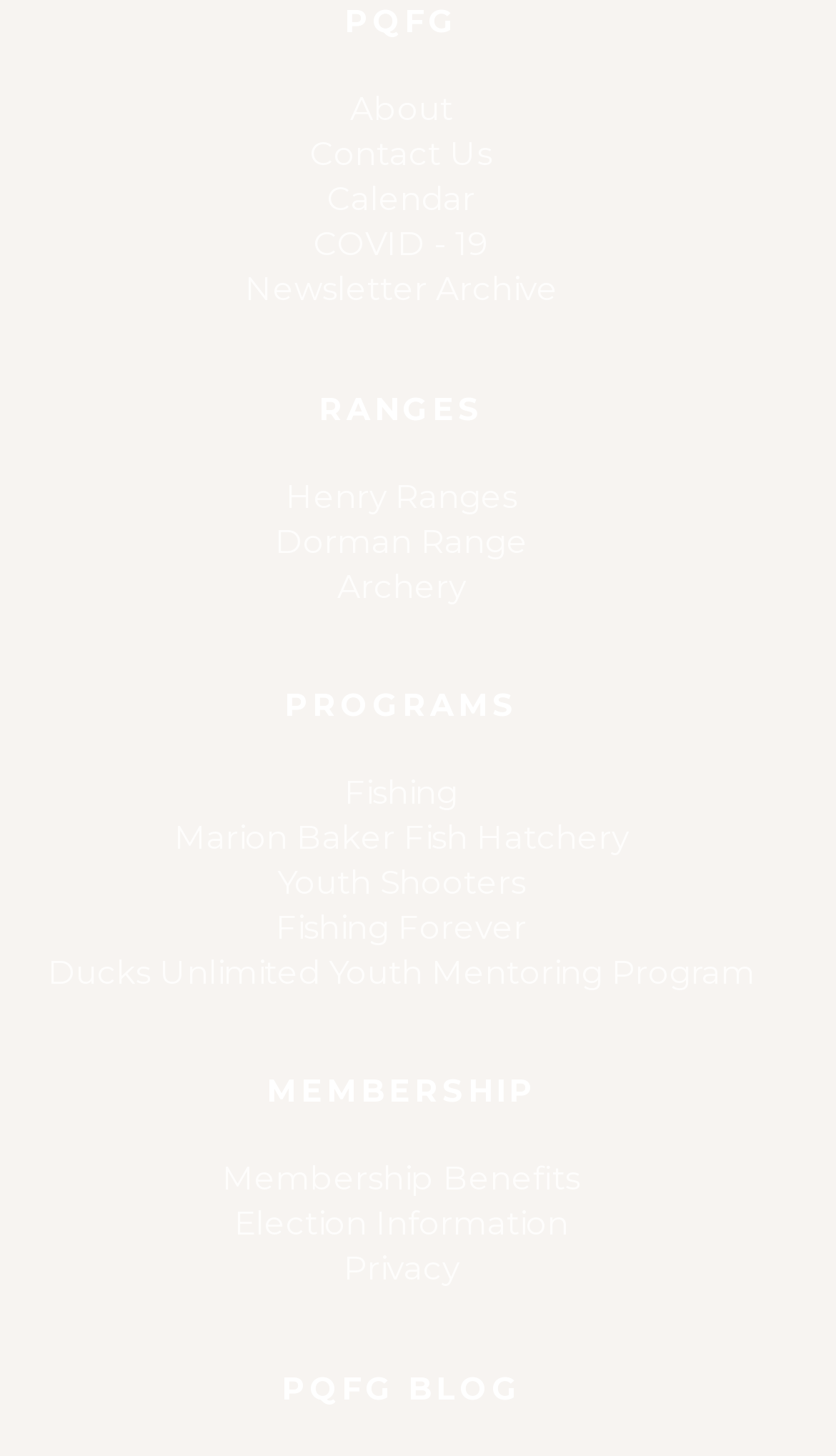Could you locate the bounding box coordinates for the section that should be clicked to accomplish this task: "Click on About link".

[0.02, 0.059, 0.94, 0.09]